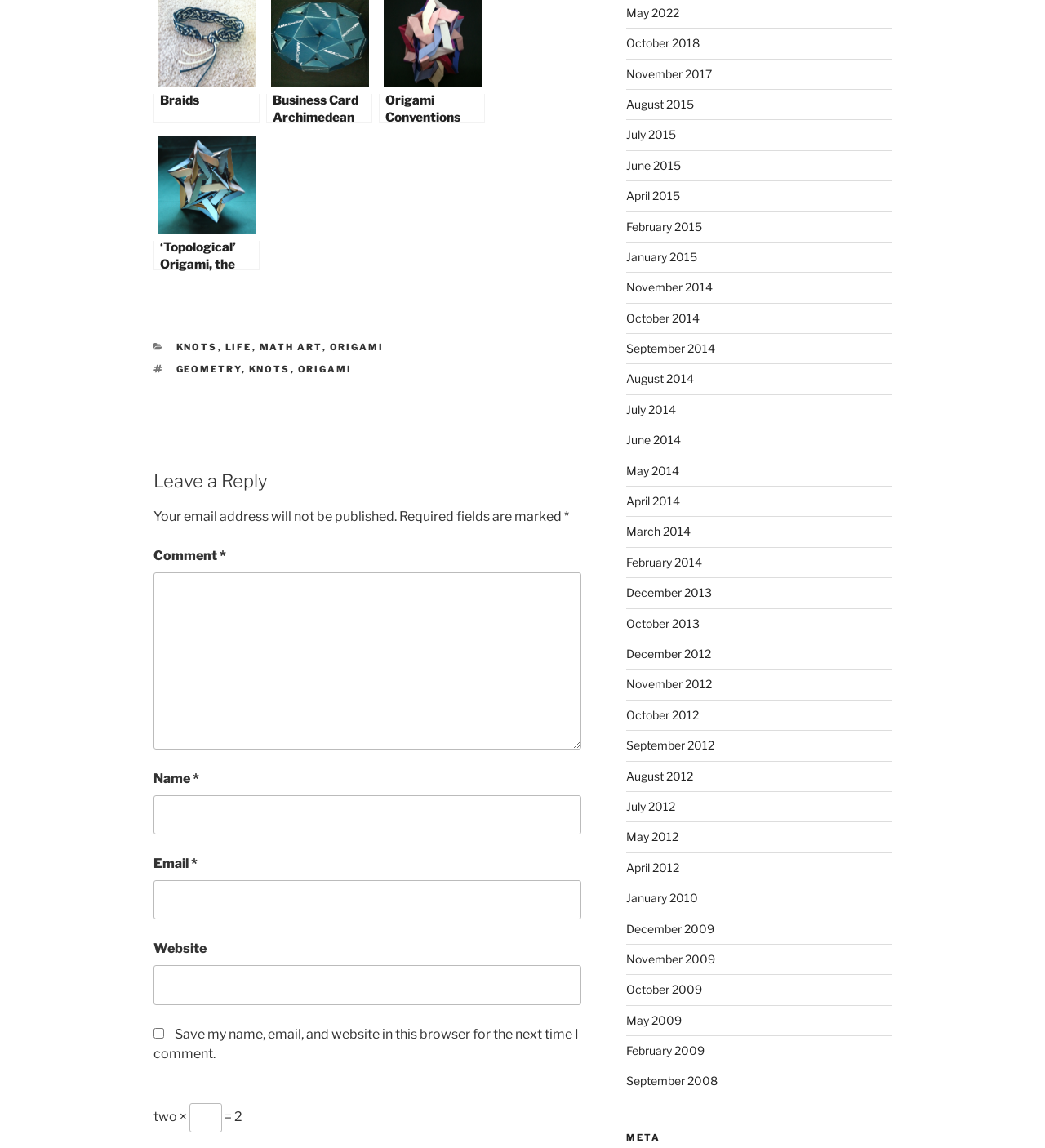Pinpoint the bounding box coordinates of the element that must be clicked to accomplish the following instruction: "Leave a comment". The coordinates should be in the format of four float numbers between 0 and 1, i.e., [left, top, right, bottom].

[0.147, 0.499, 0.556, 0.653]